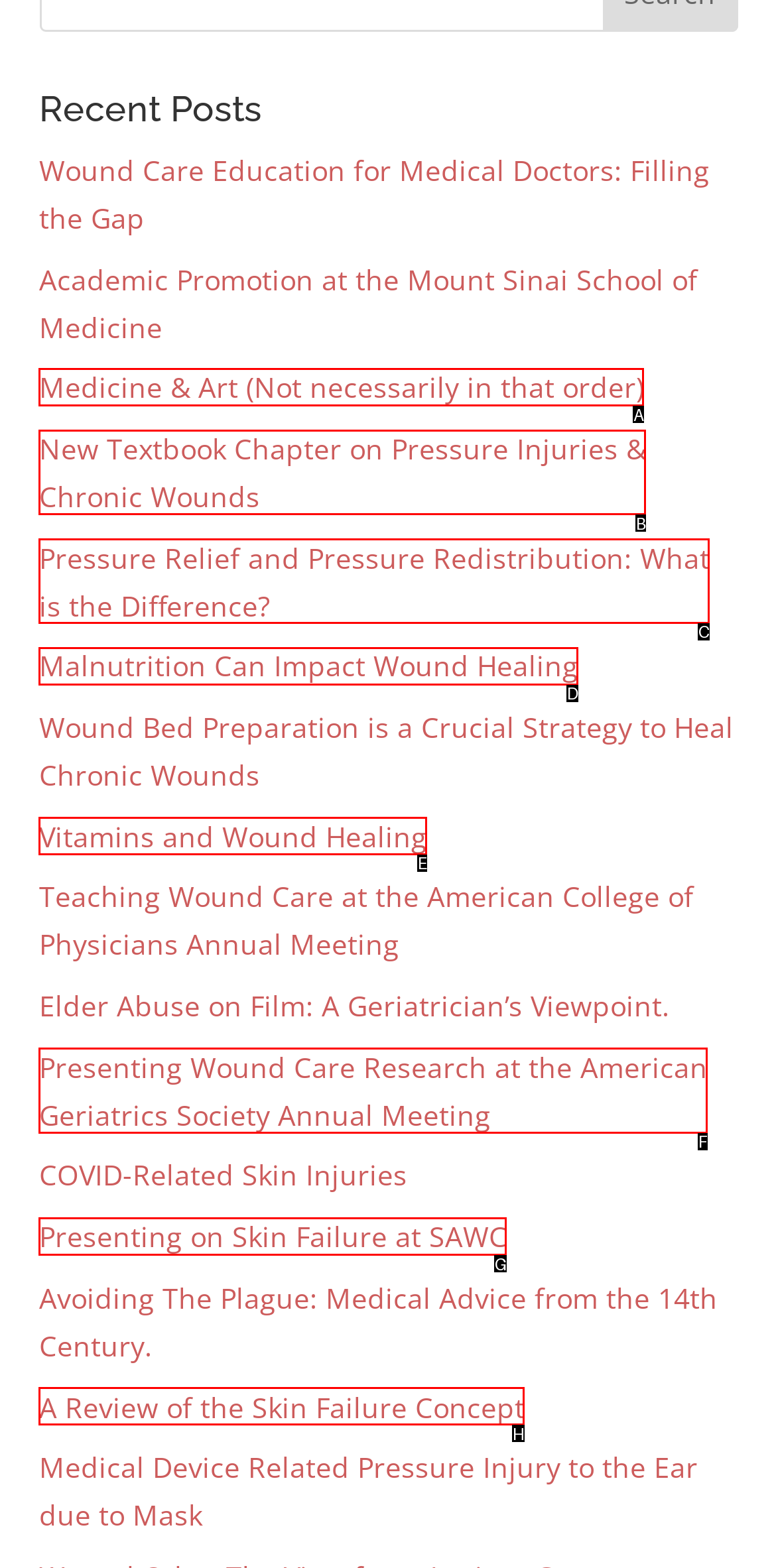For the given instruction: explore the relationship between malnutrition and wound healing, determine which boxed UI element should be clicked. Answer with the letter of the corresponding option directly.

D